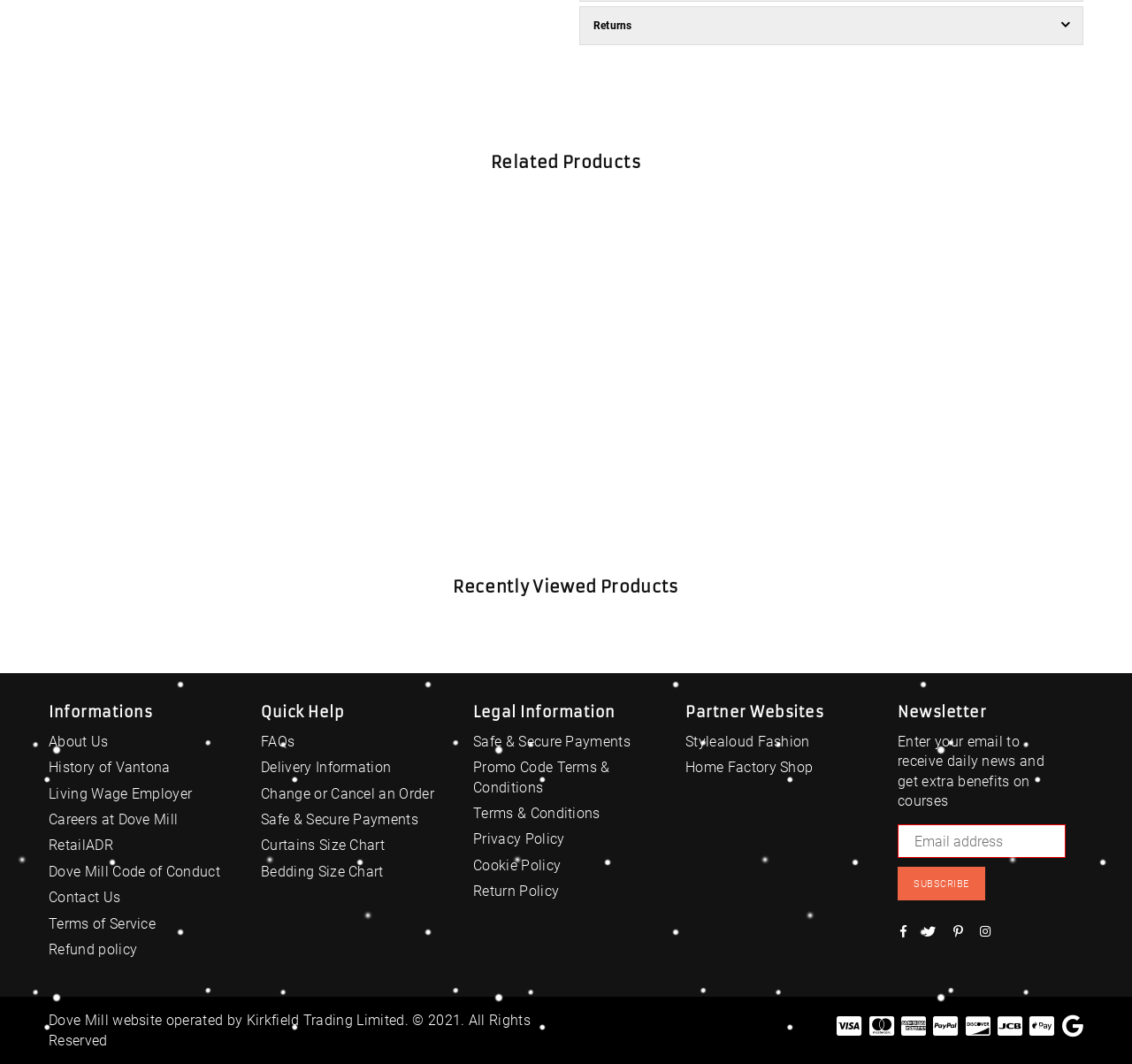What type of products are related to this webpage? Observe the screenshot and provide a one-word or short phrase answer.

Curtains and Bedding